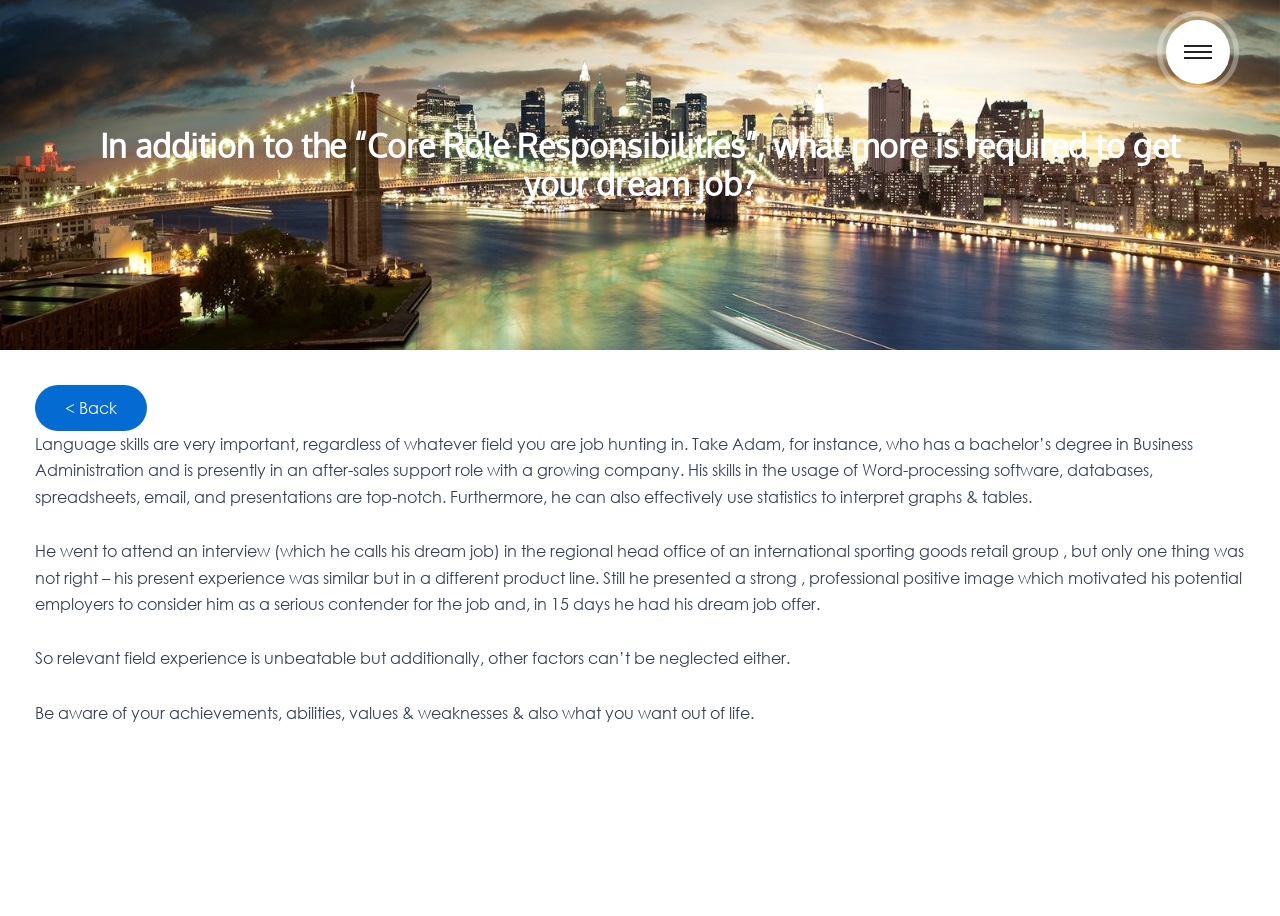Can you find and provide the main heading text of this webpage?

In addition to the “Core Role Responsibilities”, what more is required to get your dream job?